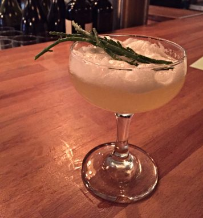Reply to the question below using a single word or brief phrase:
What is the color of the liquid?

Golden